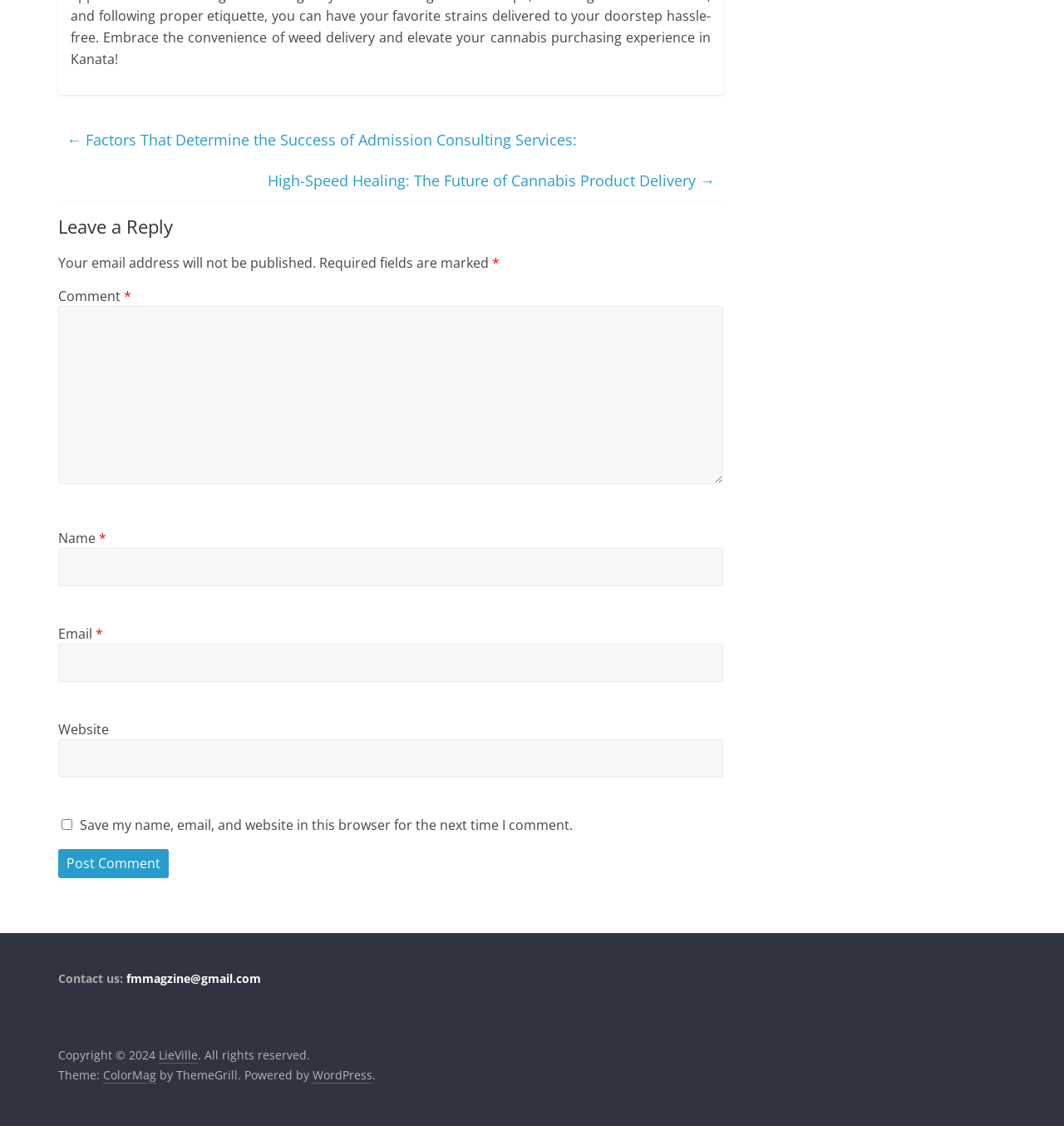Please find and report the bounding box coordinates of the element to click in order to perform the following action: "Visit LieVille". The coordinates should be expressed as four float numbers between 0 and 1, in the format [left, top, right, bottom].

[0.149, 0.93, 0.186, 0.944]